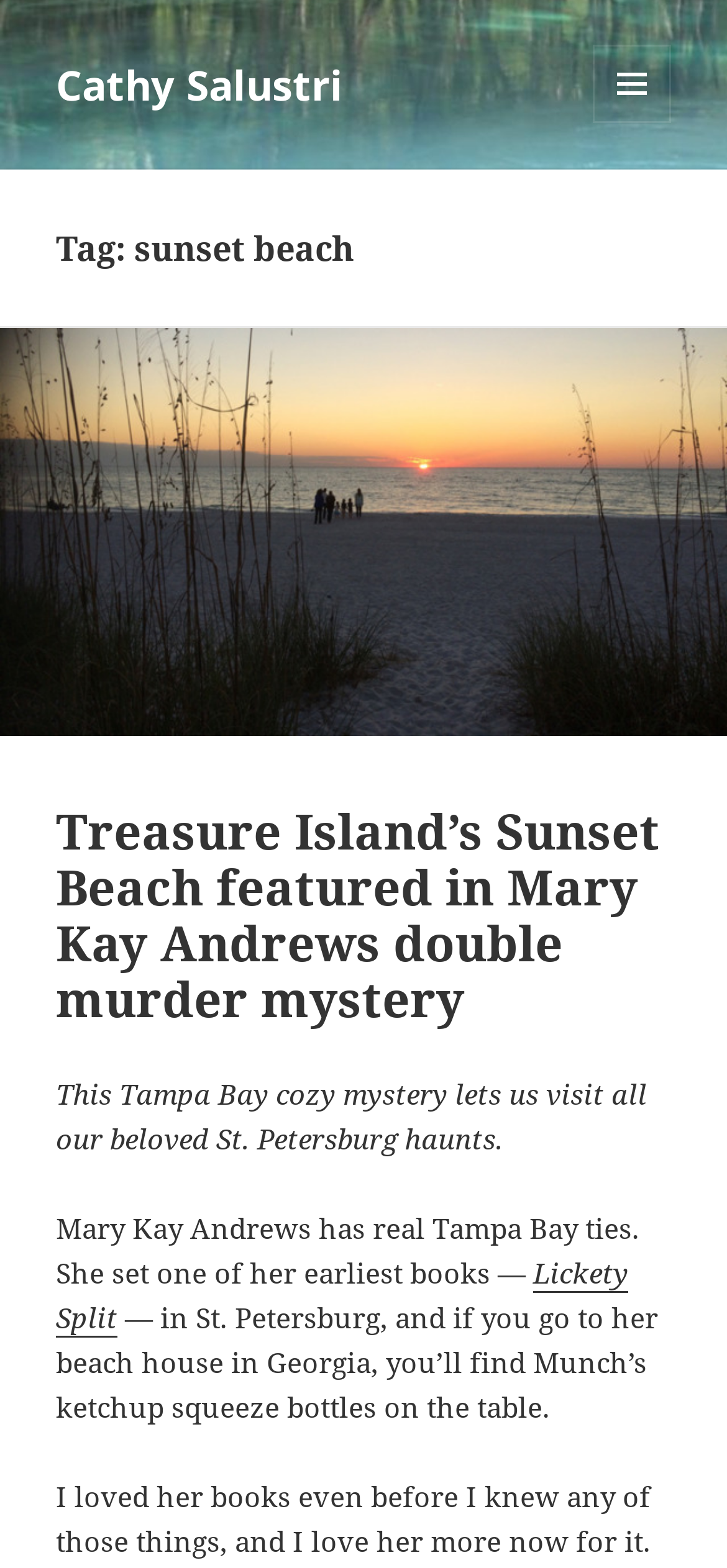Respond to the following question with a brief word or phrase:
What is the name of the author mentioned?

Mary Kay Andrews